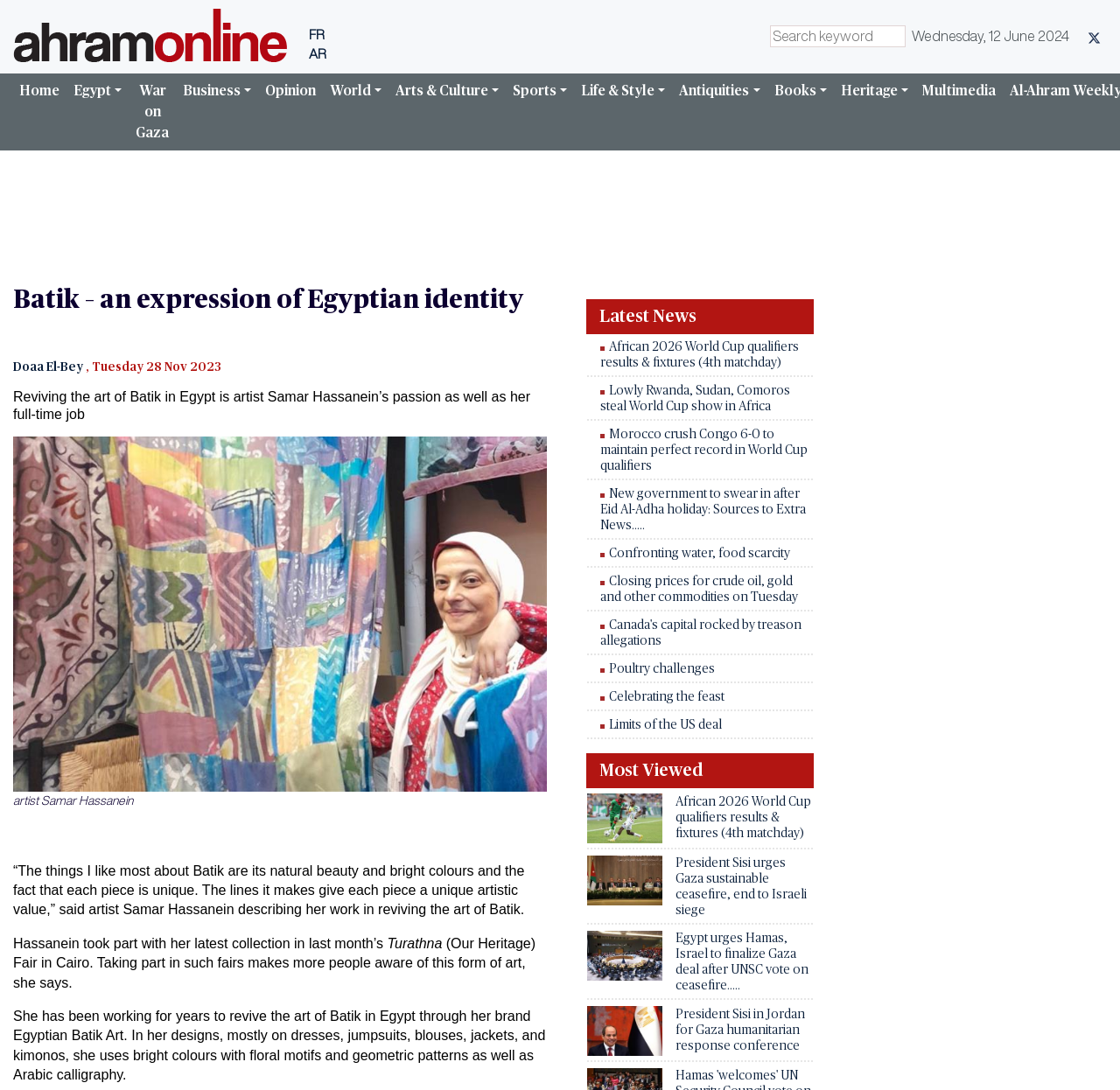Carefully observe the image and respond to the question with a detailed answer:
What is the type of art mentioned in the webpage?

I found the type of art 'Batik' mentioned in the heading element with bounding box coordinates [0.012, 0.262, 0.488, 0.289] which describes Batik as an expression of Egyptian identity.